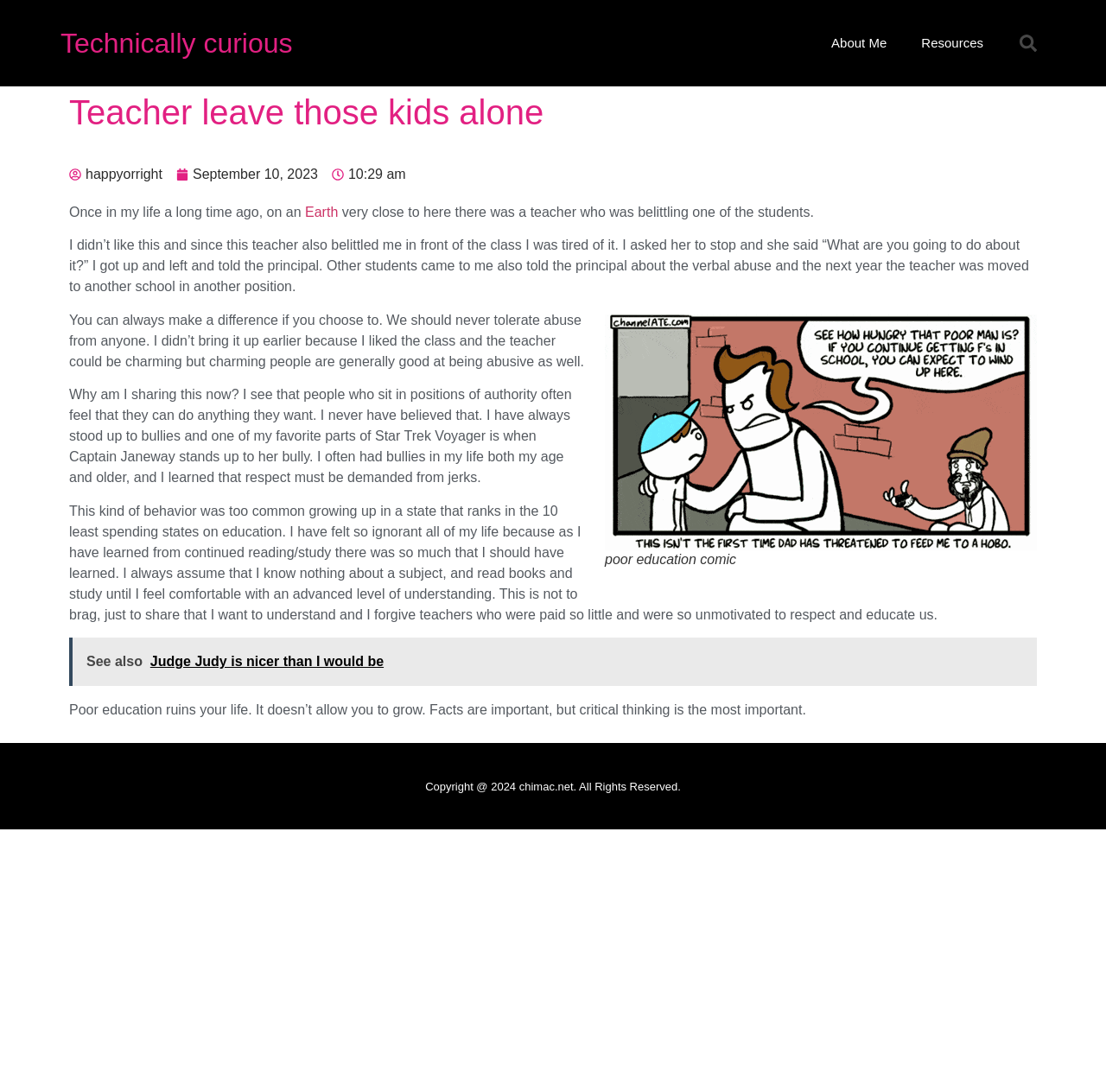What is the purpose of the author sharing their experience?
Analyze the image and provide a thorough answer to the question.

The author shares their experience to make a difference, to stand up against abuse, and to emphasize the importance of education and critical thinking, hoping to inspire others to do the same.